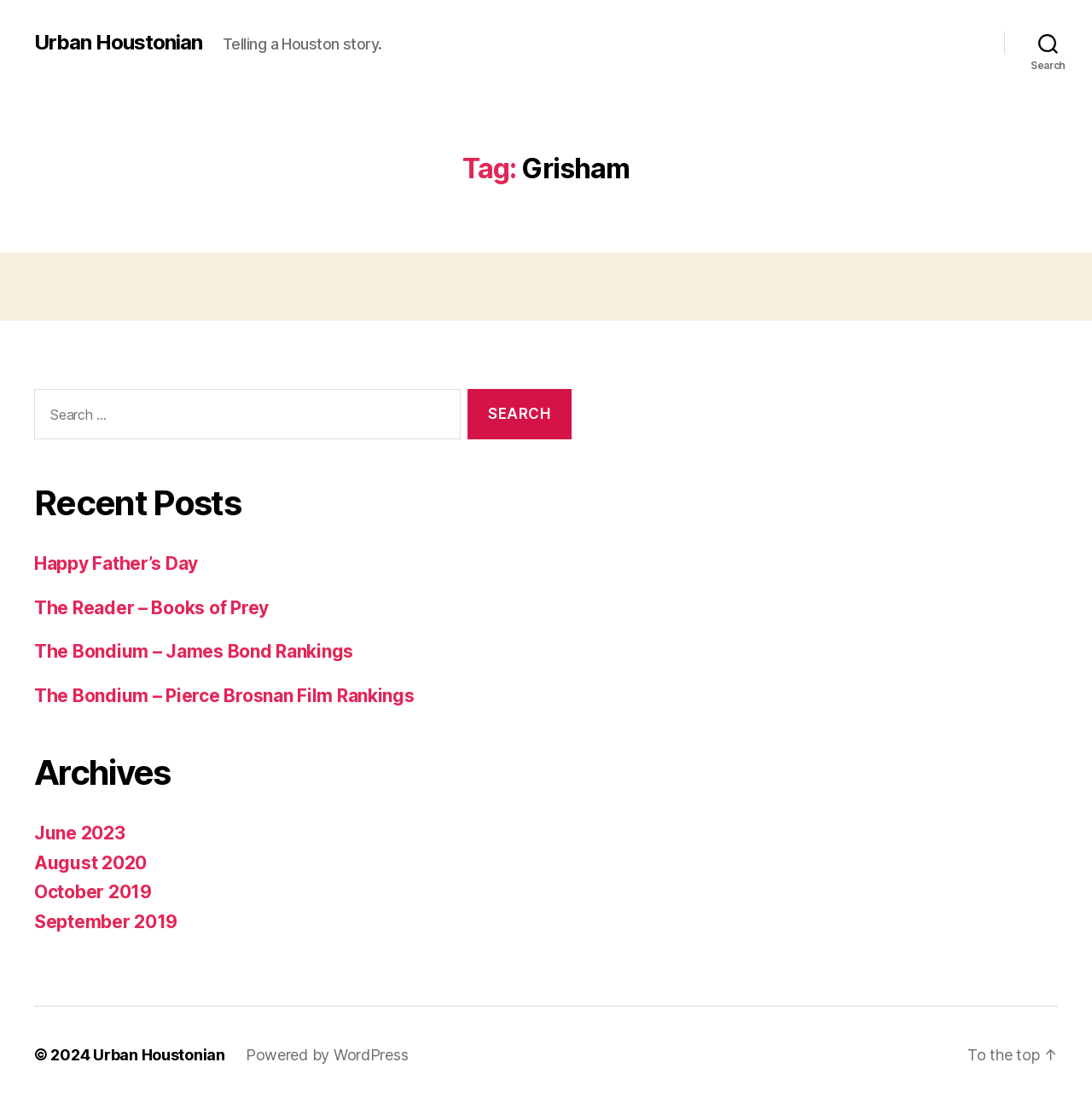What is the purpose of the button at the top right corner?
Please give a detailed answer to the question using the information shown in the image.

The purpose of the button at the top right corner can be determined by looking at its text content 'Search' and its location, which is near the search box, indicating that it is used to initiate a search.